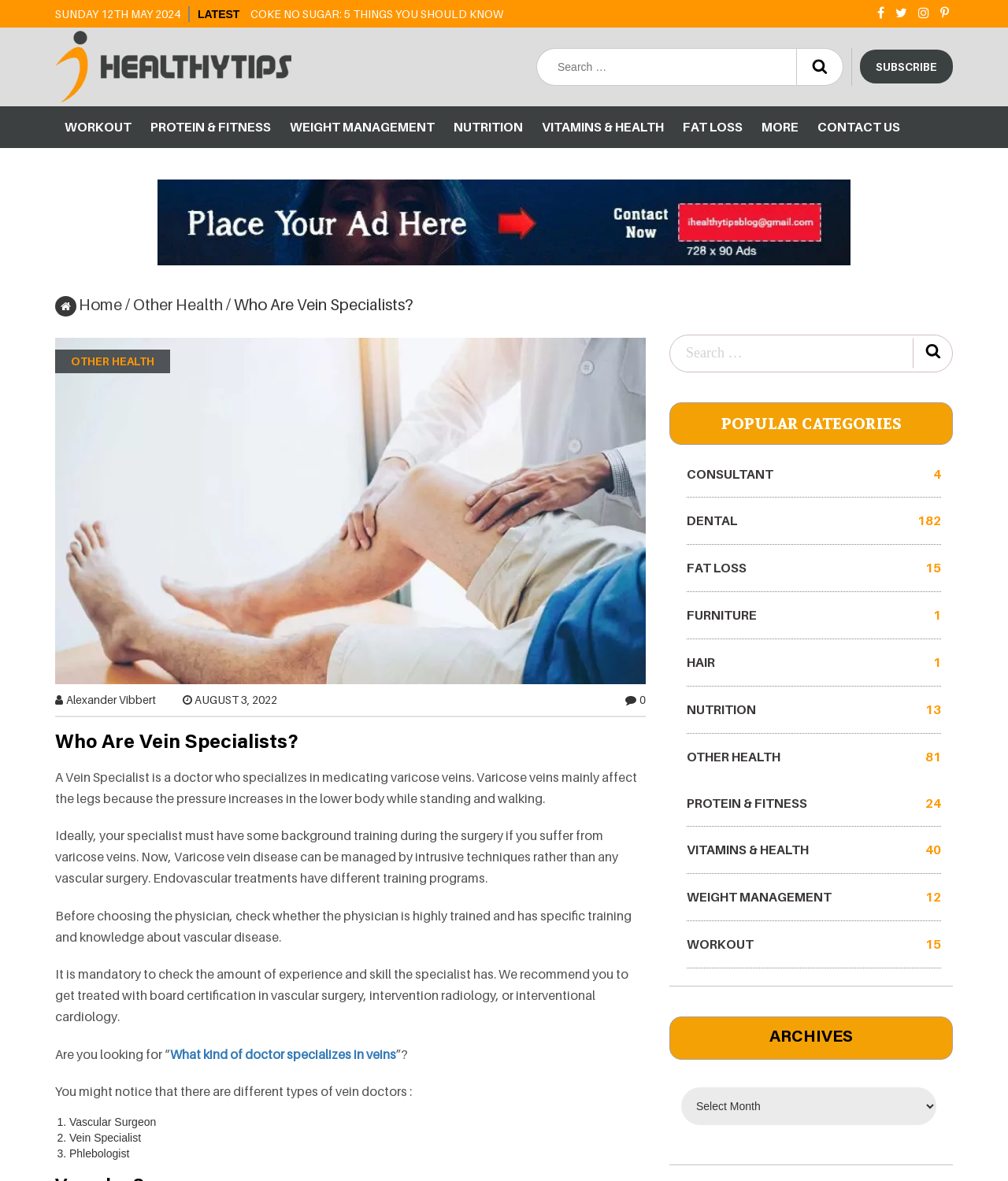Find and extract the text of the primary heading on the webpage.

Who Are Vein Specialists?